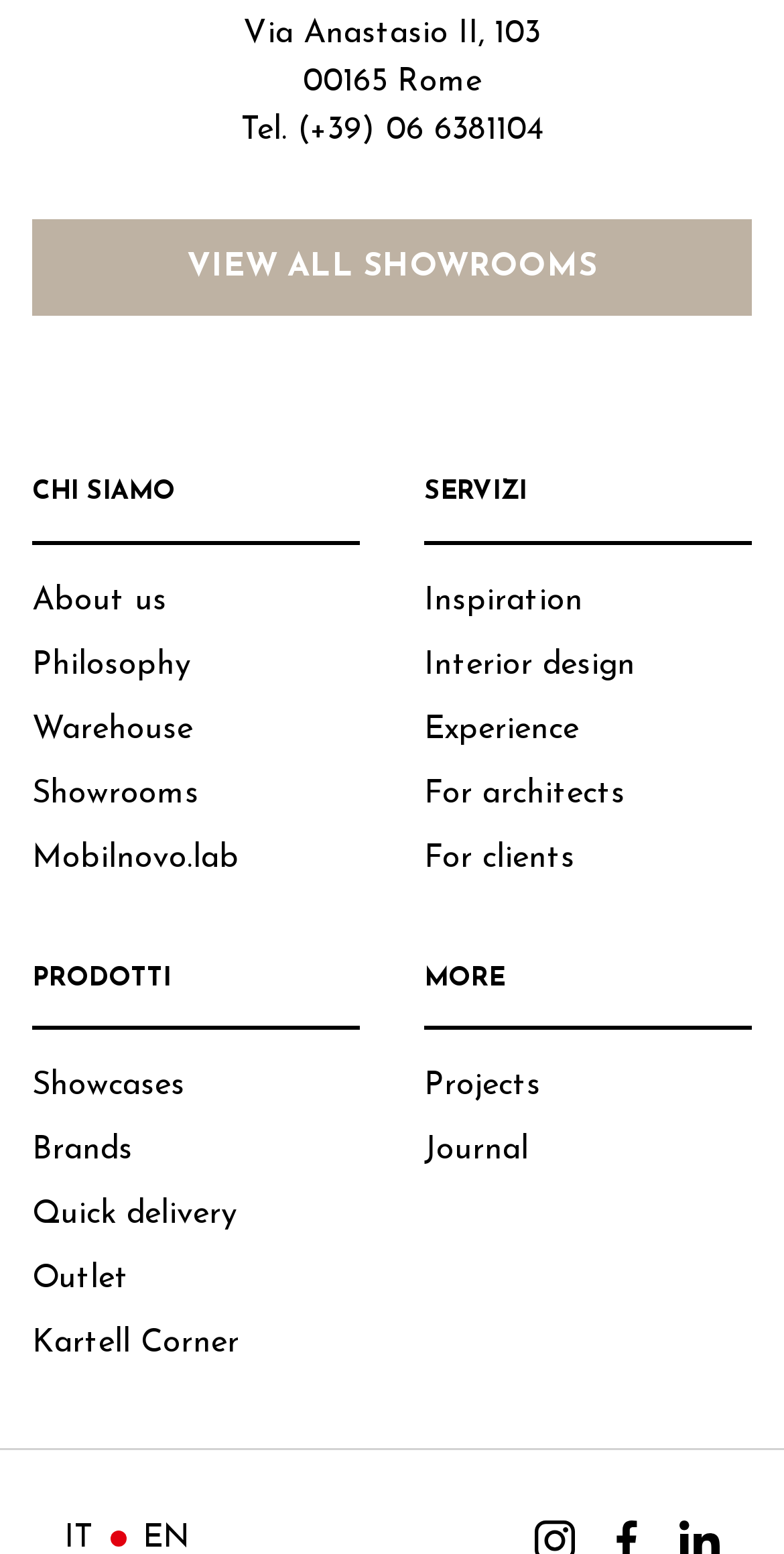Answer this question using a single word or a brief phrase:
What is the address of the showroom?

Via Anastasio II, 103, 00165 Rome